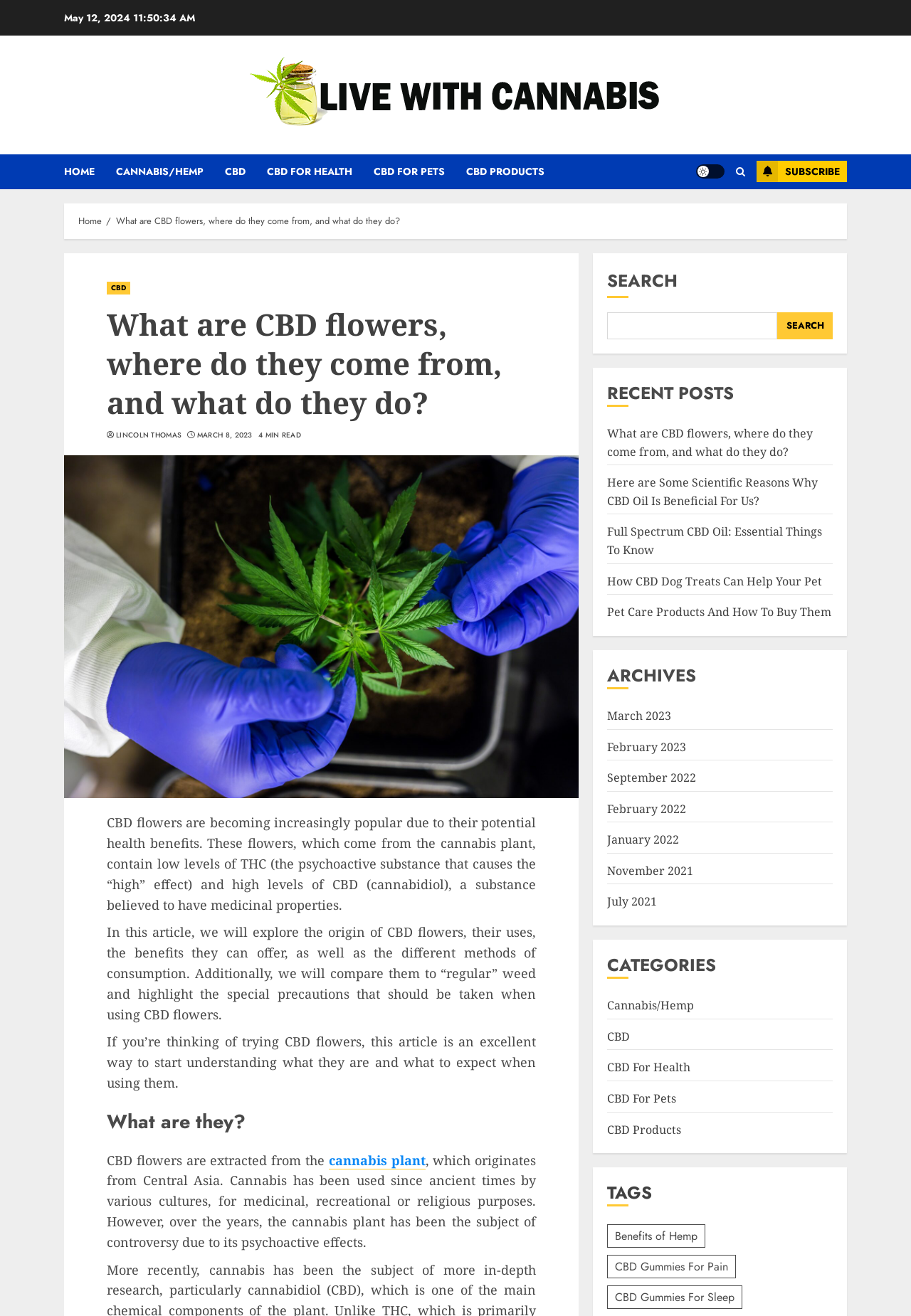Provide a thorough description of this webpage.

This webpage is about CBD flowers, their benefits, and related information. At the top, there is a date "May 12, 2024" and a logo "Live With Cannabis – Get the Facts about CBD" with a link to the homepage. Below the logo, there are five navigation links: "HOME", "CANNABIS/HEMP", "CBD", "CBD FOR HEALTH", and "CBD FOR PETS". 

To the right of the navigation links, there is a "Light/Dark Button" and a "SUBSCRIBE" link. Above the main content, there is a breadcrumb navigation with links to "Home" and the current page "What are CBD flowers, where do they come from, and what do they do?".

The main content is divided into sections. The first section has a heading "What are CBD flowers, where do they come from, and what do they do?" and three paragraphs of text describing CBD flowers, their benefits, and their uses. Below the text, there is a subheading "What are they?" and more text explaining the origin of CBD flowers.

To the right of the main content, there is a search bar with a "SEARCH" button. Below the search bar, there are three sections: "RECENT POSTS" with five links to recent articles, "ARCHIVES" with seven links to monthly archives, and "CATEGORIES" with five links to categories such as "Cannabis/Hemp" and "CBD Products". There is also a "TAGS" section with three links to tags.

Throughout the page, there are several links to other articles and categories, as well as a navigation menu at the top. The overall layout is organized, with clear headings and concise text.